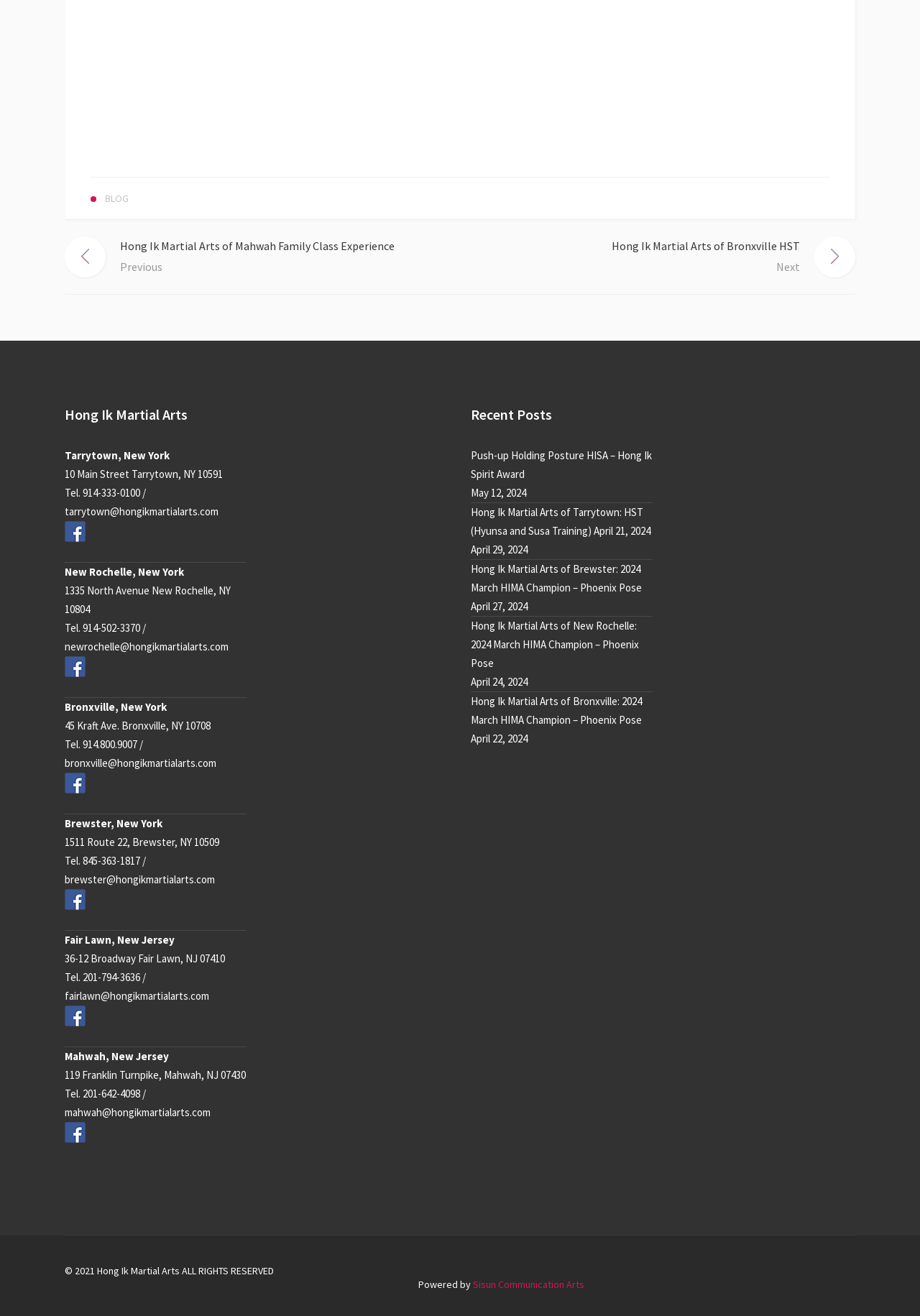What is the phone number of the Tarrytown location?
Based on the screenshot, provide your answer in one word or phrase.

914-333-0100